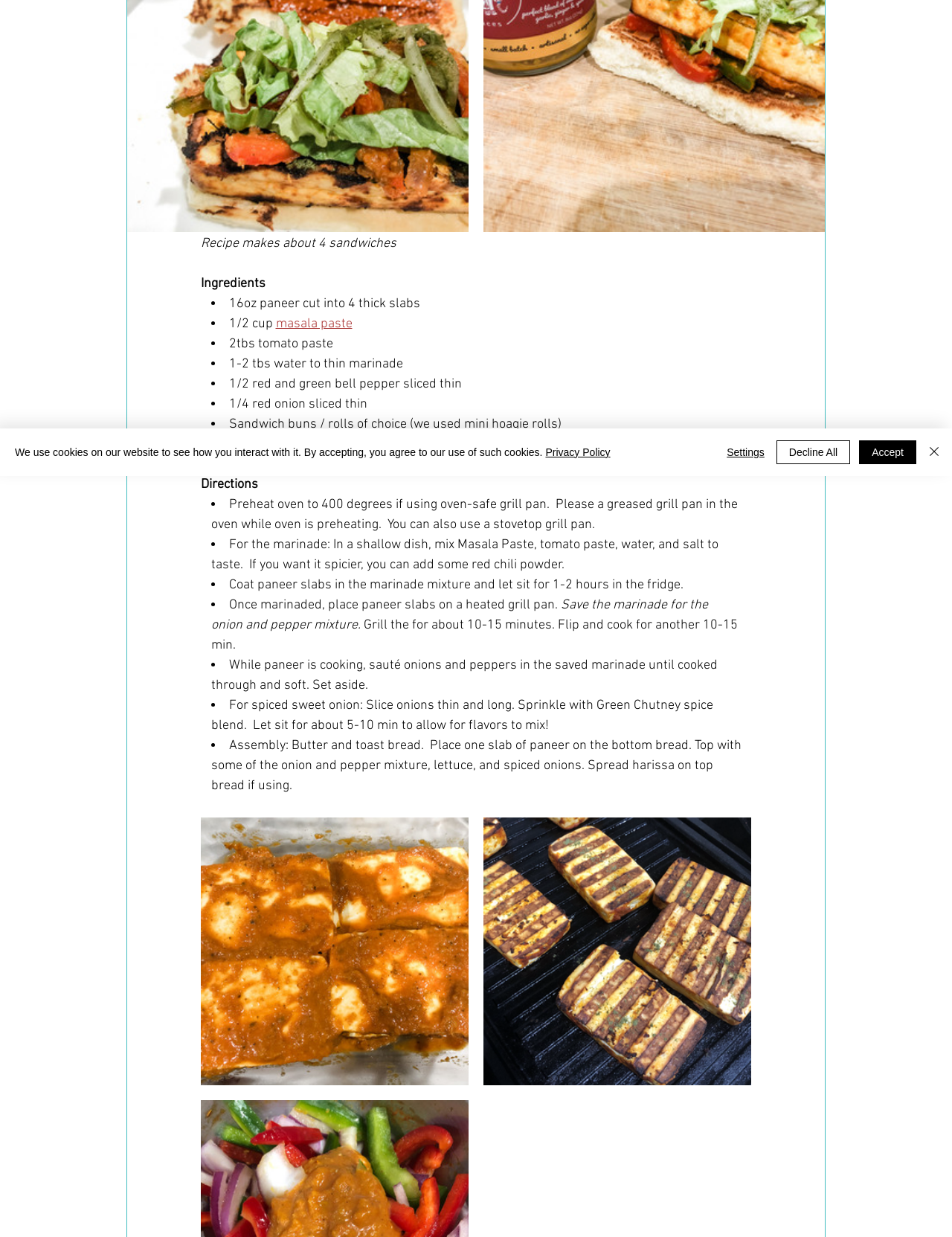Provide the bounding box coordinates in the format (top-left x, top-left y, bottom-right x, bottom-right y). All values are floating point numbers between 0 and 1. Determine the bounding box coordinate of the UI element described as: Accept

[0.902, 0.356, 0.962, 0.375]